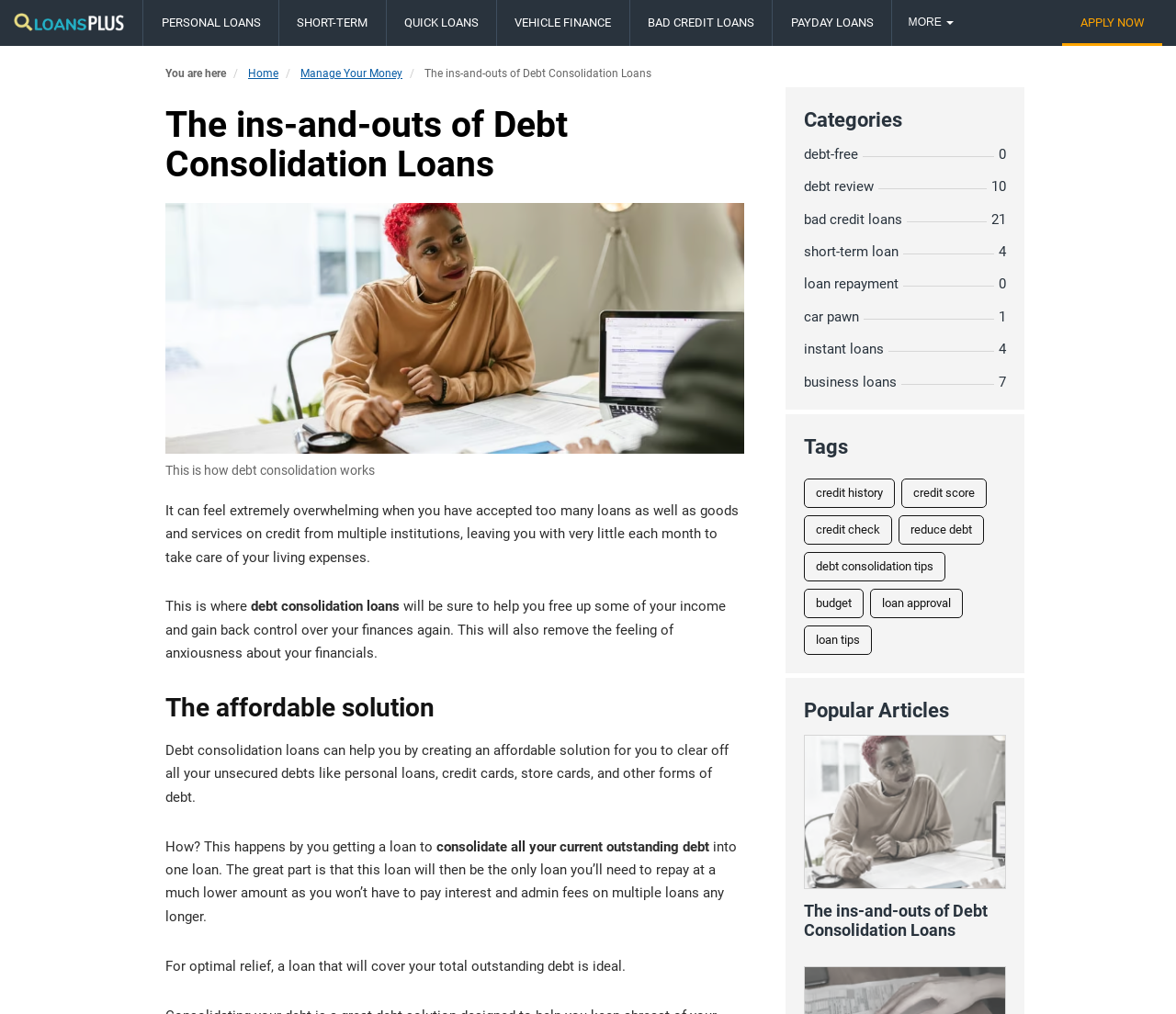Please locate the bounding box coordinates of the region I need to click to follow this instruction: "Click the 'PERSONAL LOANS' link".

[0.122, 0.0, 0.237, 0.045]